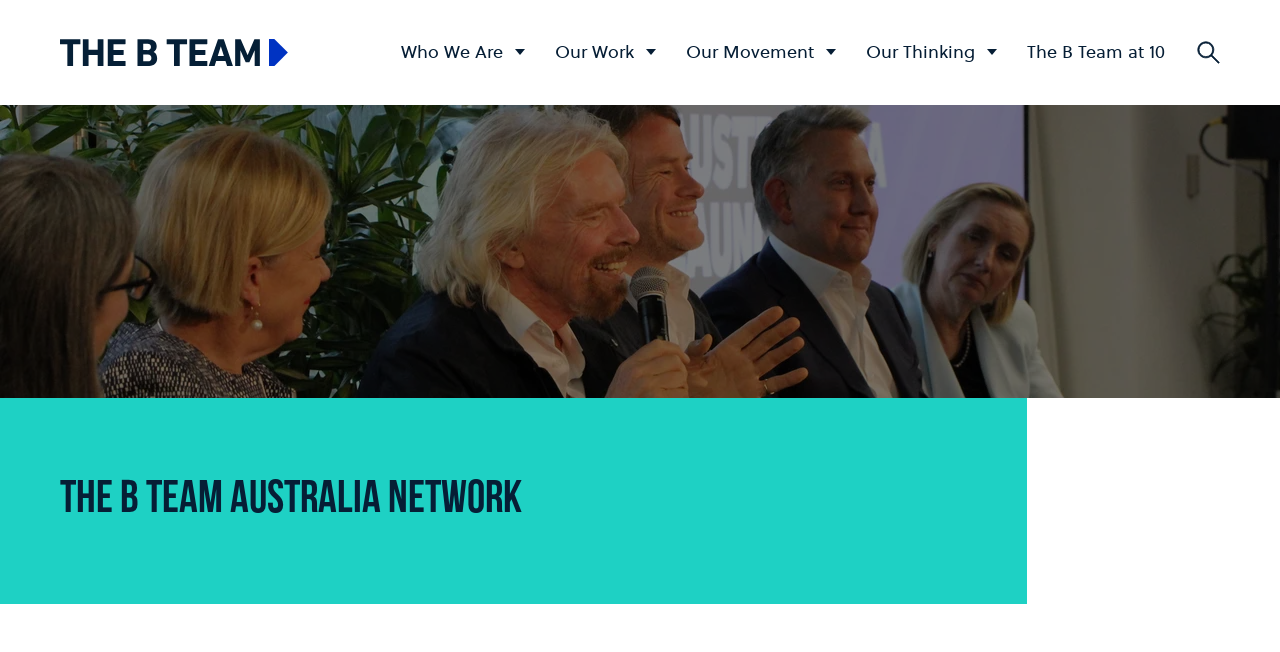Convey a detailed summary of the webpage, mentioning all key elements.

The webpage is about The B Team Australia Network. At the top left, there is a link to "The B team" accompanied by two small images. Below this link, there are four buttons aligned horizontally, labeled "Who We Are", "Our Work", "Our Movement", and "Our Thinking", each with a small image to its right. These buttons are positioned near the top of the page, spanning from the left to the right side.

To the right of these buttons, there is a link to "The B Team at 10". A search button is located at the top right corner, accompanied by a small image. At the bottom left, there is a large heading that reads "THE B TEAM AUSTRALIA NETWORK".